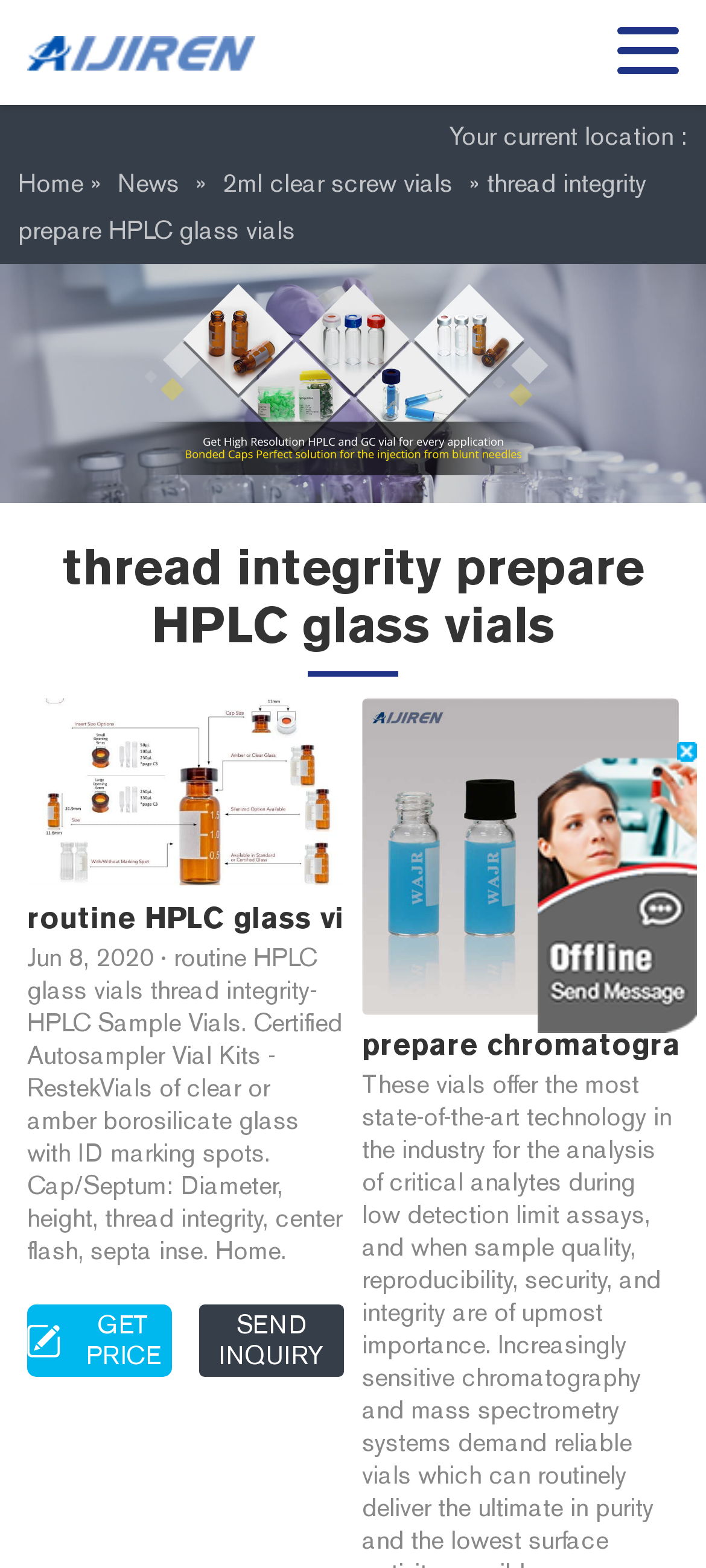Please determine the bounding box of the UI element that matches this description: title="aijiren hplc autosampler vials". The coordinates should be given as (top-left x, top-left y, bottom-right x, bottom-right y), with all values between 0 and 1.

[0.038, 0.0, 0.397, 0.067]